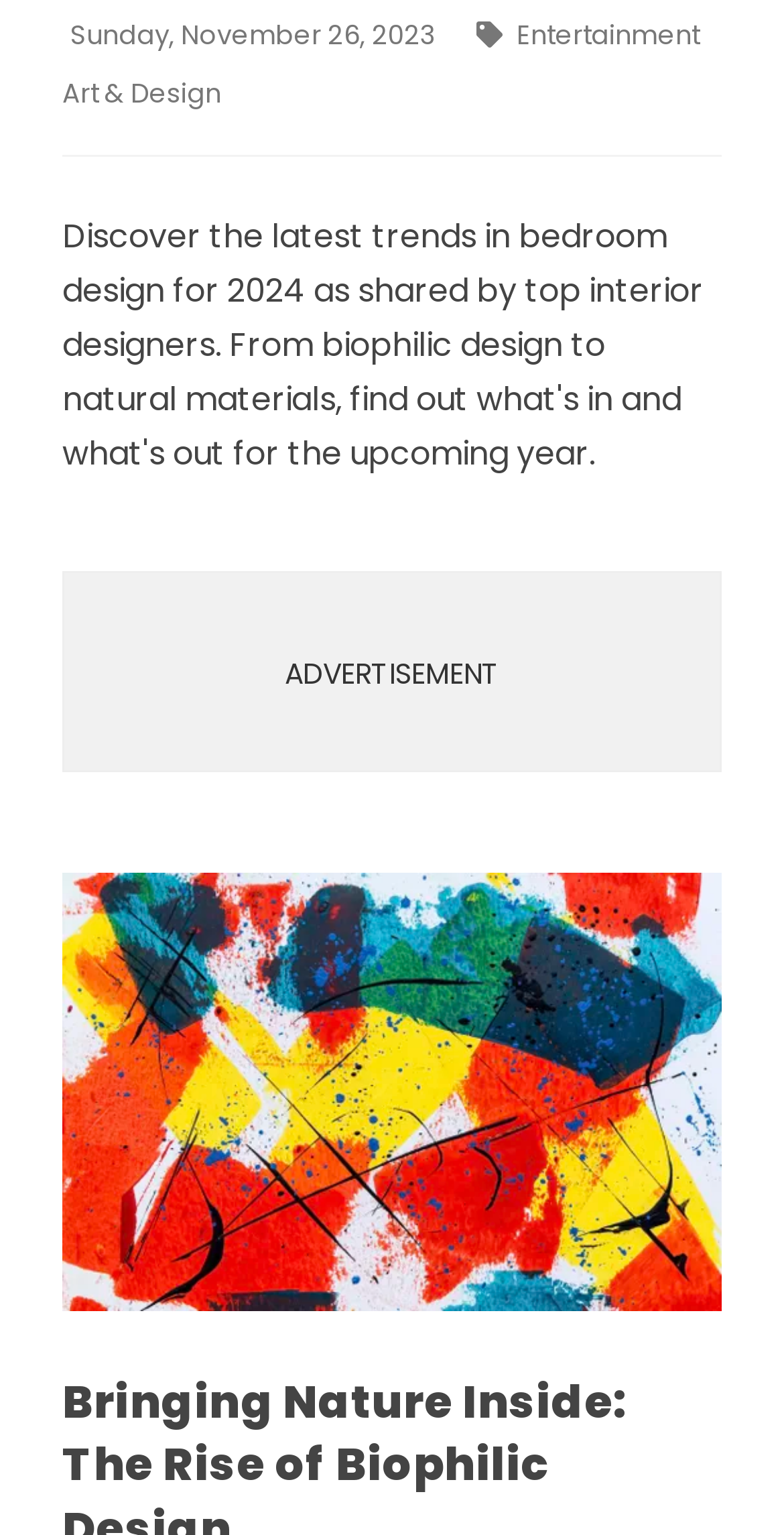For the given element description Electric Vehicles, determine the bounding box coordinates of the UI element. The coordinates should follow the format (top-left x, top-left y, bottom-right x, bottom-right y) and be within the range of 0 to 1.

[0.118, 0.059, 0.882, 0.111]